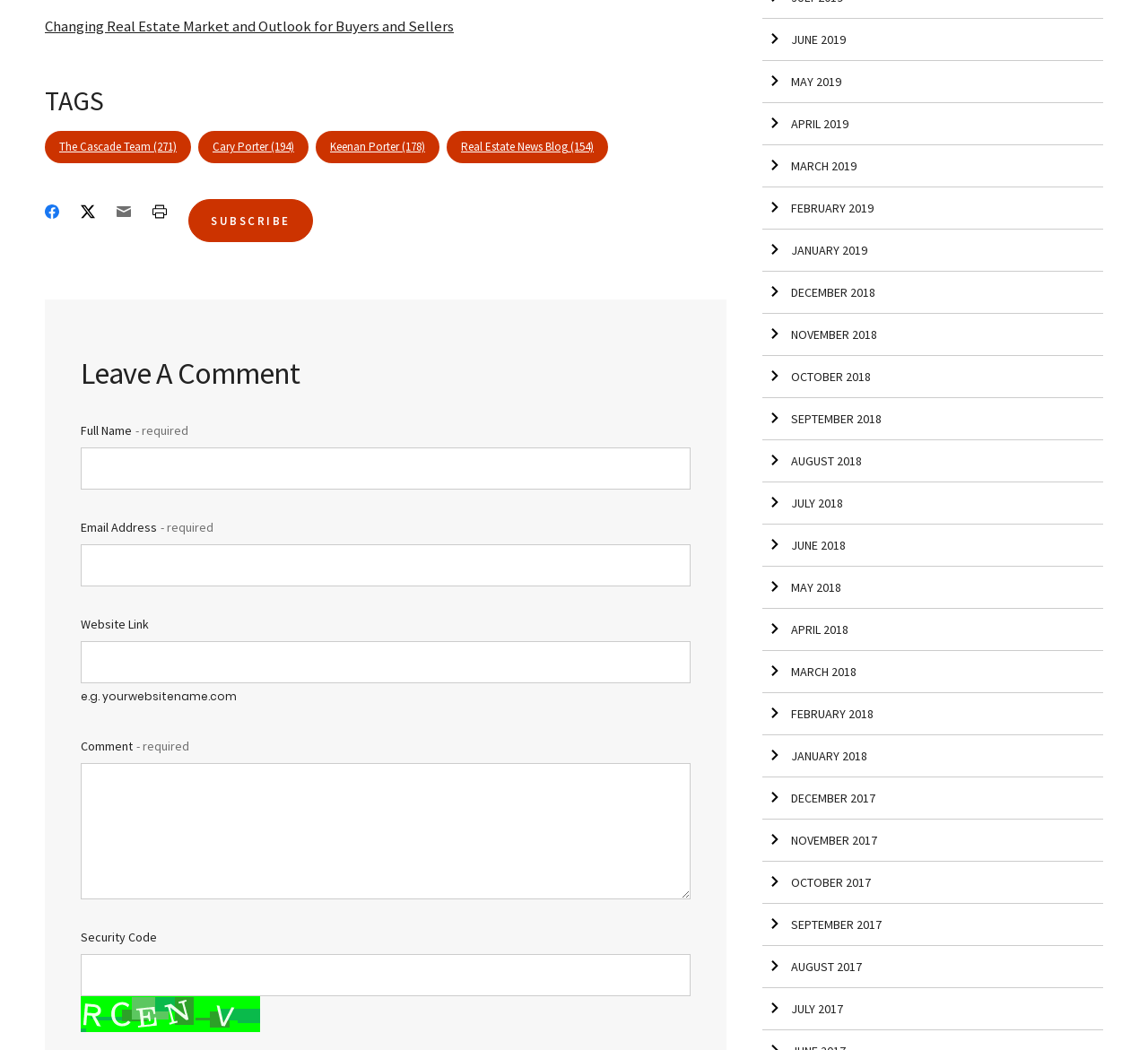Extract the bounding box coordinates for the described element: "Cary Porter (194)". The coordinates should be represented as four float numbers between 0 and 1: [left, top, right, bottom].

[0.173, 0.125, 0.269, 0.155]